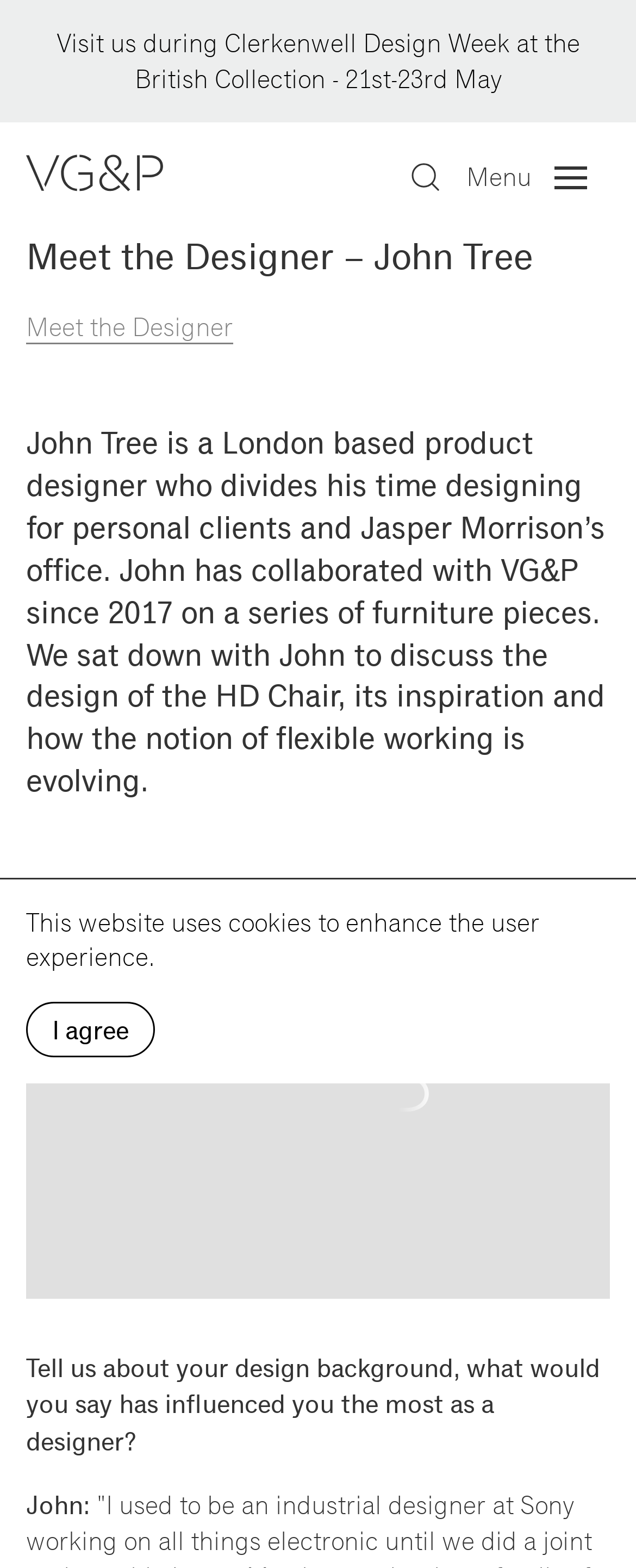Provide the text content of the webpage's main heading.

Meet the Designer – John Tree